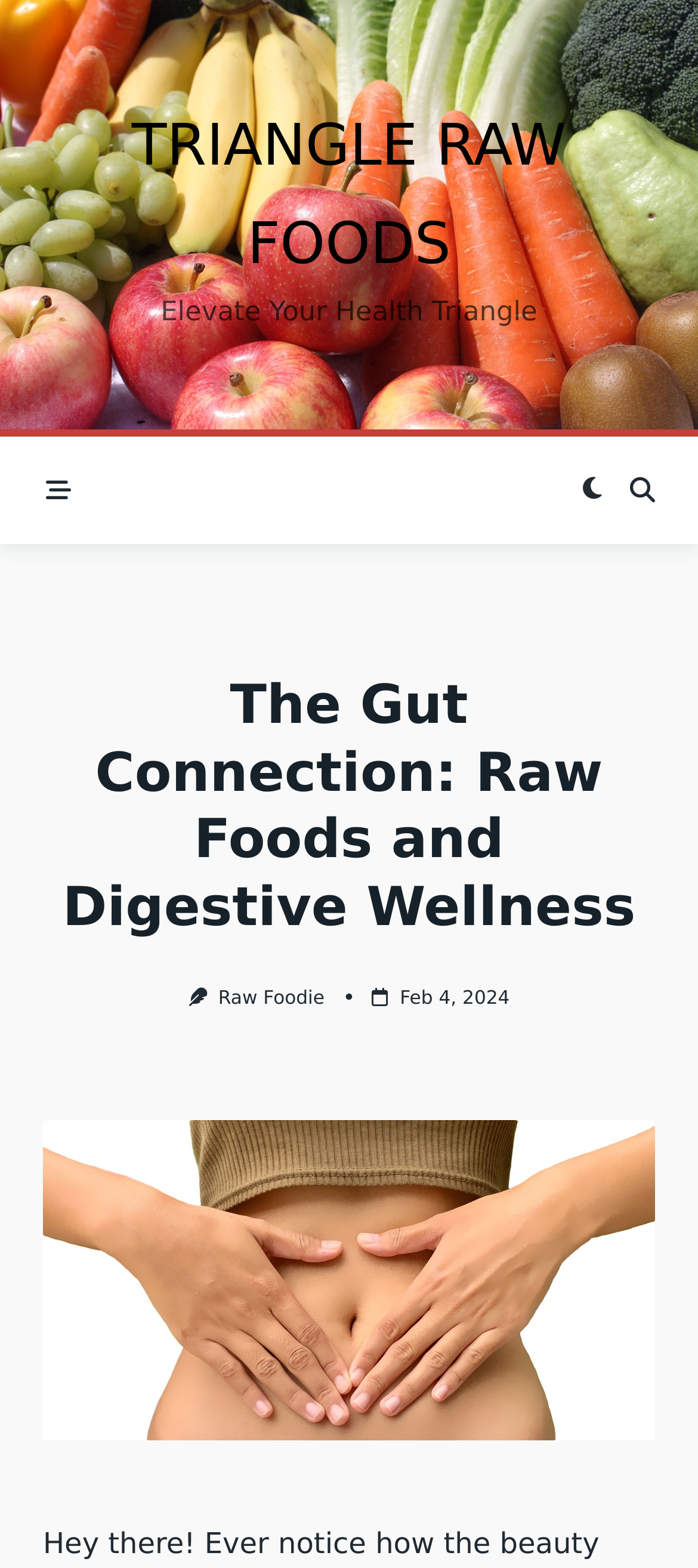Create a detailed summary of the webpage's content and design.

The webpage appears to be a blog or article page focused on health and wellness, specifically discussing the connection between raw foods and digestive wellness. 

At the top of the page, there is a prominent link to "TRIANGLE RAW FOODS" taking up most of the width, with a smaller "Elevate Your Health Triangle" text situated below it. 

On the left side, there are three buttons with icons, including a hamburger menu, a heart, and a search icon. 

Below these elements, there is a header section that spans the entire width of the page. Within this section, the main title "The Gut Connection: Raw Foods and Digestive Wellness" is displayed prominently. 

To the right of the title, there are three elements aligned horizontally: a "Raw Foodie" link, an image, and a "Feb 4, 2024" link with a corresponding time element.